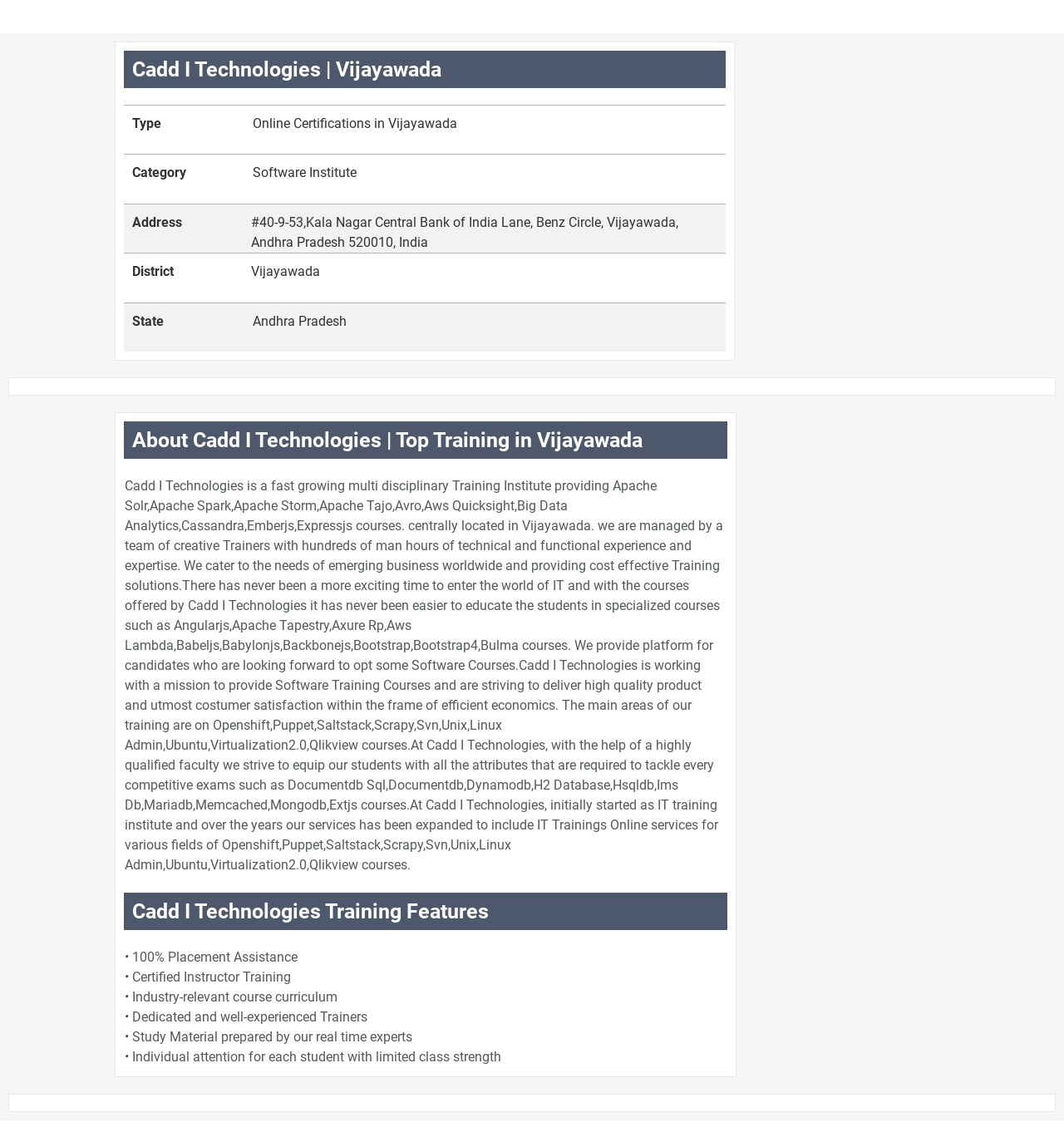Examine the image carefully and respond to the question with a detailed answer: 
What kind of assistance does the institute provide to its students?

The institute provides 100% Placement Assistance to its students, as mentioned in the 'Cadd I Technologies Training Features' section of the webpage, which lists out various features of the institute's training program.